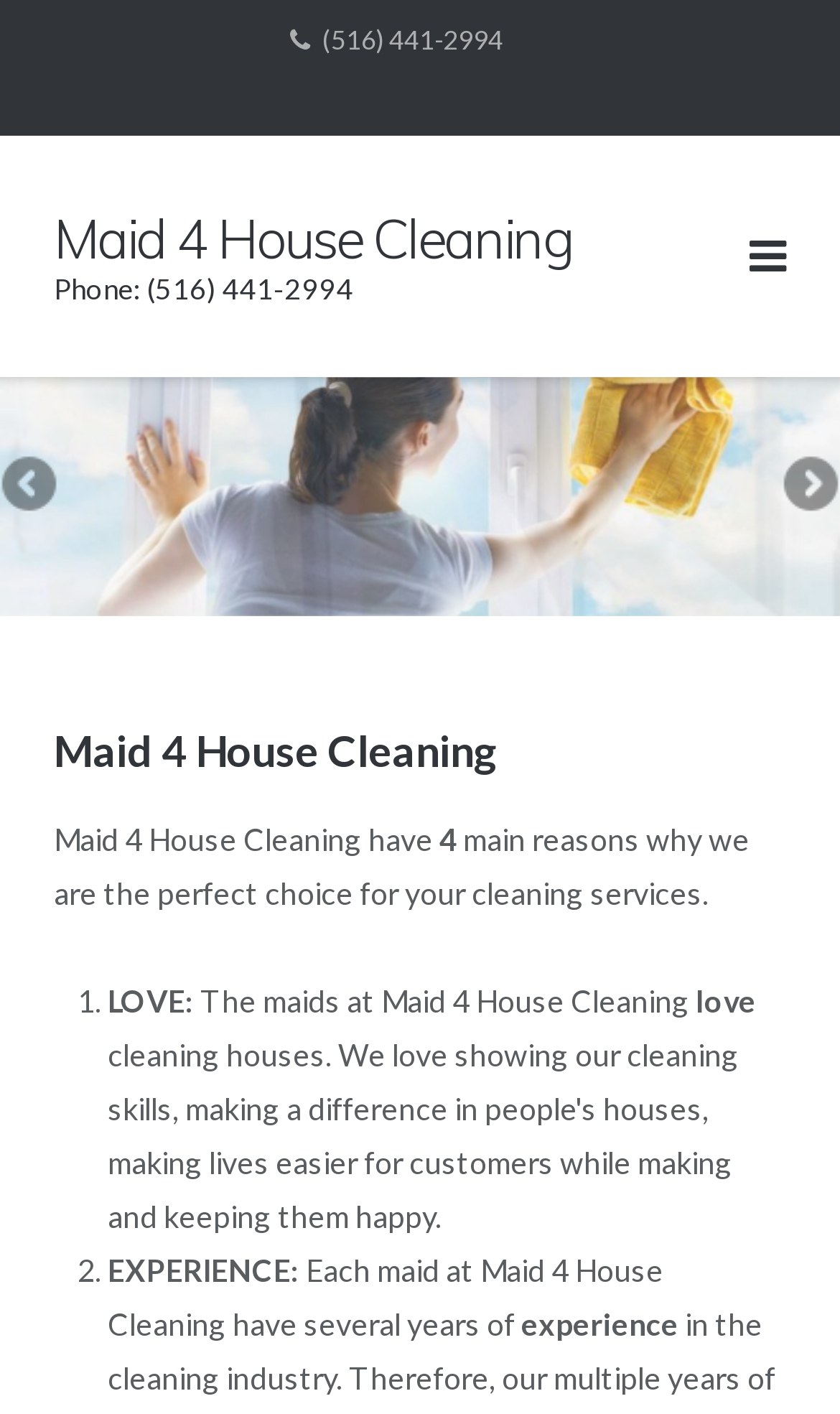Using the given element description, provide the bounding box coordinates (top-left x, top-left y, bottom-right x, bottom-right y) for the corresponding UI element in the screenshot: >

[0.923, 0.321, 1.0, 0.367]